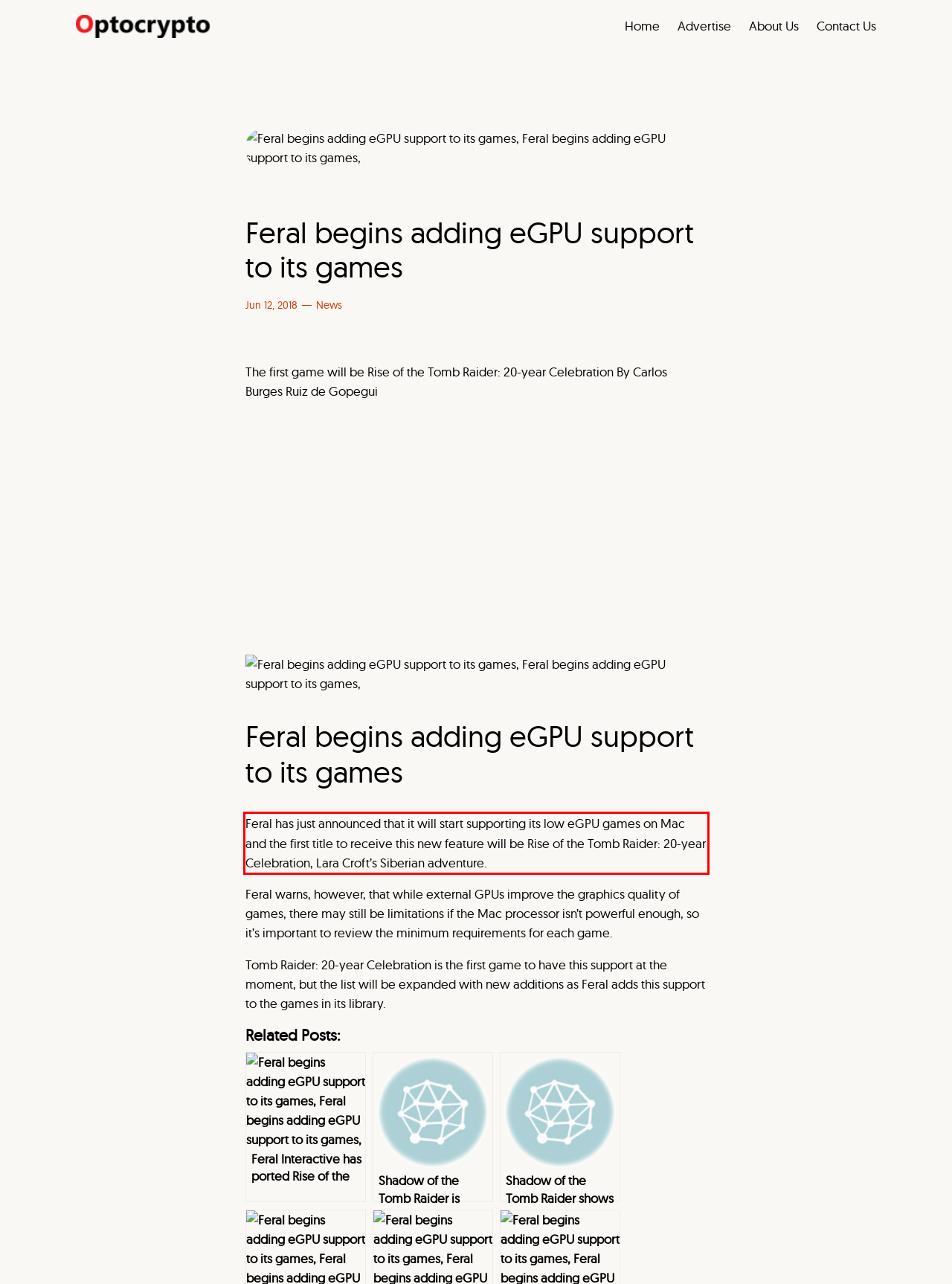Look at the webpage screenshot and recognize the text inside the red bounding box.

Feral has just announced that it will start supporting its low eGPU games on Mac and the first title to receive this new feature will be Rise of the Tomb Raider: 20-year Celebration, Lara Croft’s Siberian adventure.